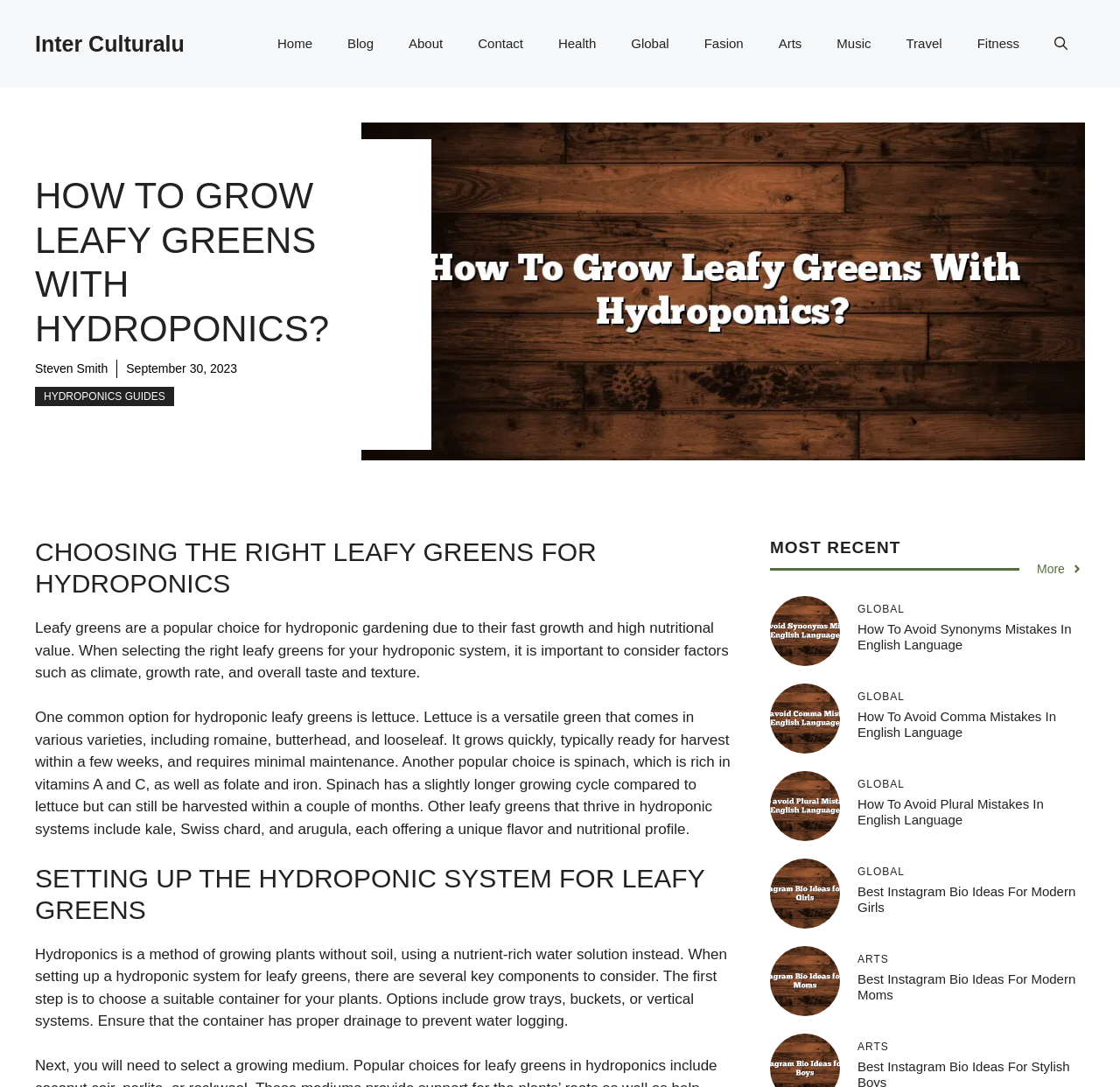Please determine the bounding box coordinates, formatted as (top-left x, top-left y, bottom-right x, bottom-right y), with all values as floating point numbers between 0 and 1. Identify the bounding box of the region described as: aria-label="Open search"

[0.926, 0.016, 0.969, 0.064]